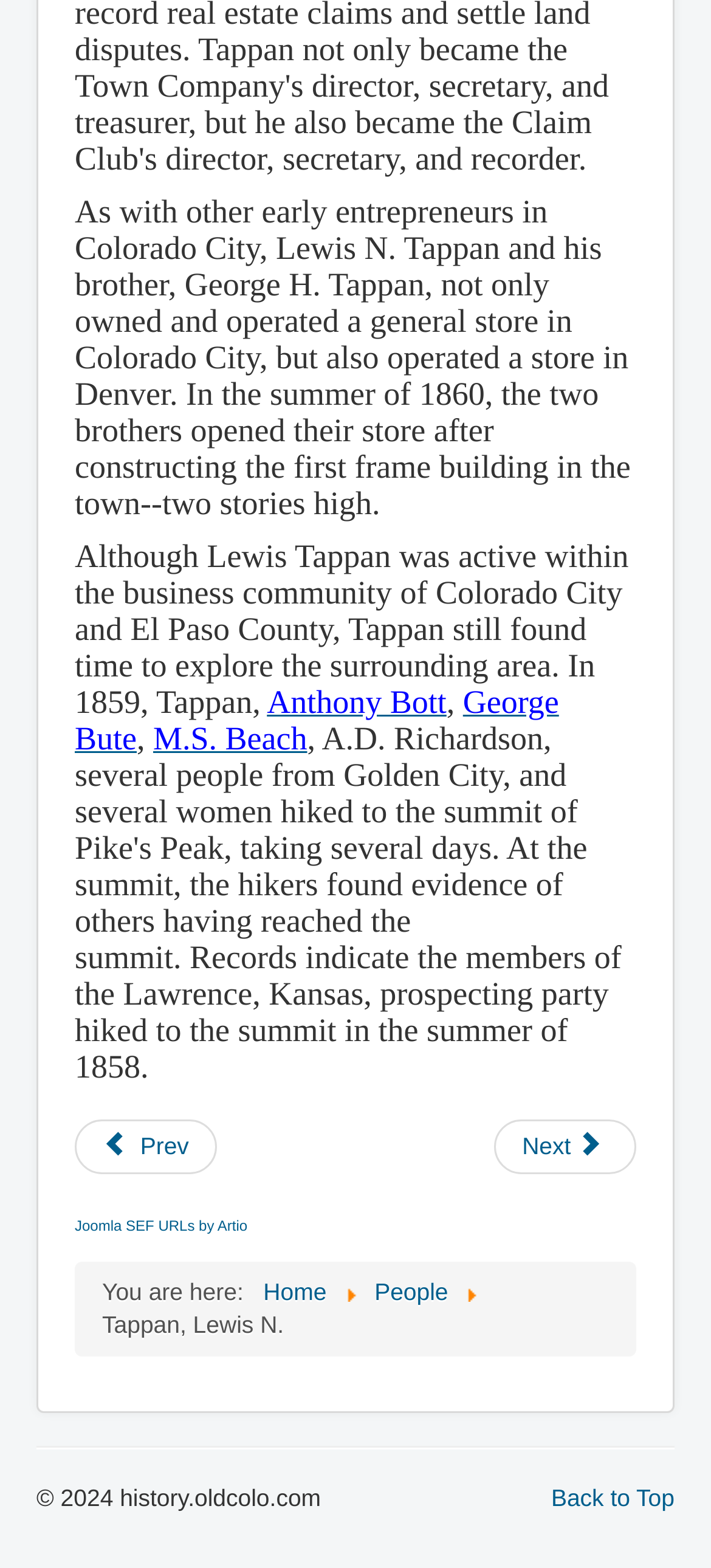Locate the bounding box coordinates of the element's region that should be clicked to carry out the following instruction: "View the next article". The coordinates need to be four float numbers between 0 and 1, i.e., [left, top, right, bottom].

[0.696, 0.714, 0.895, 0.749]